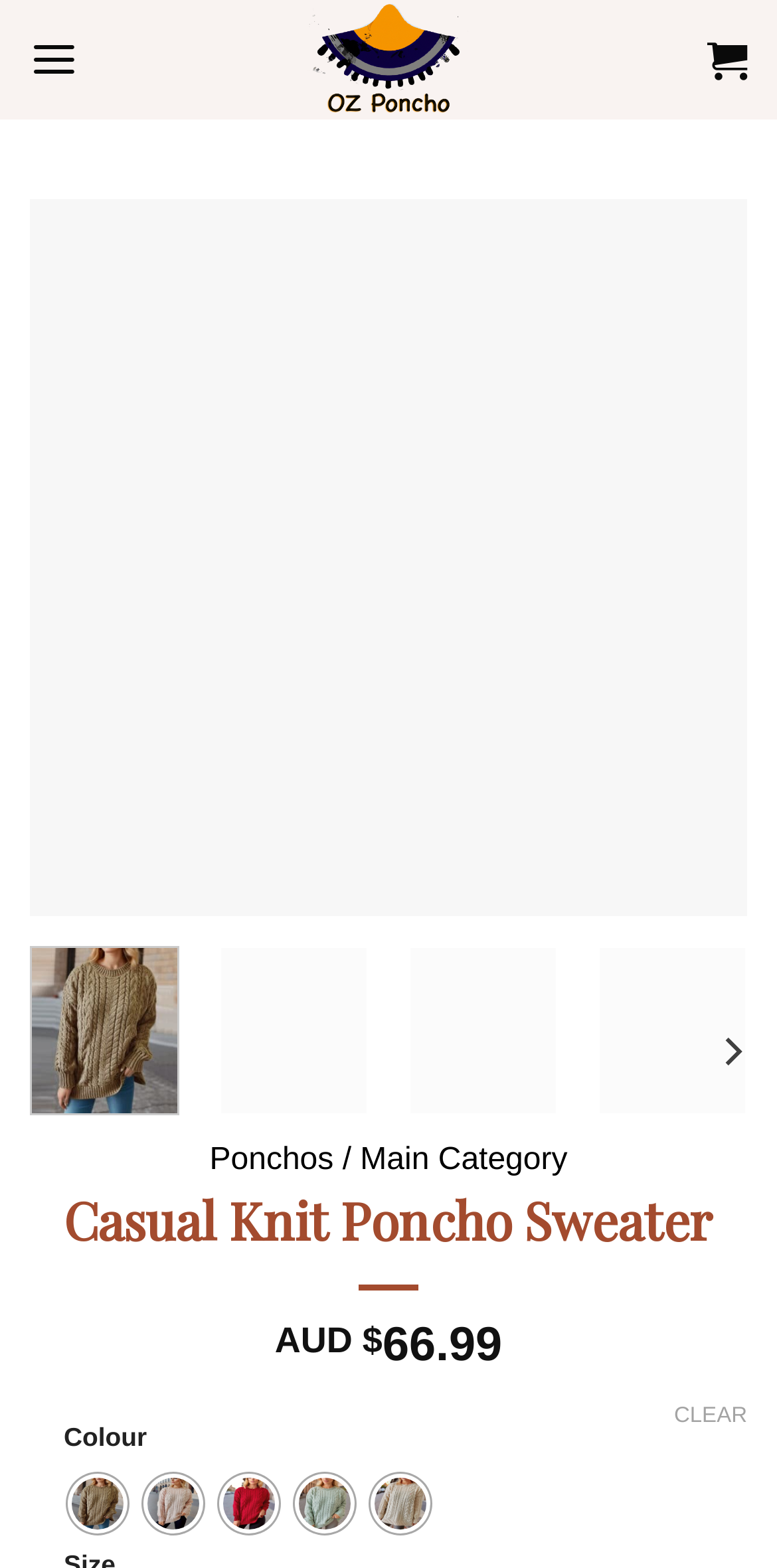Detail the features and information presented on the webpage.

This webpage is an online shopping page for a Casual Knit Poncho Sweater. At the top, there is a logo "OZ Poncho" with an image, followed by a menu link. On the right side of the top section, there is a shopping cart icon with a link.

Below the top section, there is a large image of the Casual Knit Poncho Sweater, with a link to the product. Underneath the image, there are two buttons, "Previous" and "Next", which are likely used for navigation.

To the right of the image, there is a section with the product name, "Casual Knit Poncho Sweater", and a price of AUD $66.99. Below this section, there is a heading with the product name again.

Further down, there is a section for selecting the colour of the product, with five radio buttons for different colours: Khaki, Pink, Burgundy, Light Blue, and Apricot. Below this section, there is a "CLEAR" link, likely used to reset the colour selection.

At the bottom of the page, there are links to other categories, including "Ponchos" and "Main Category", separated by a slash.